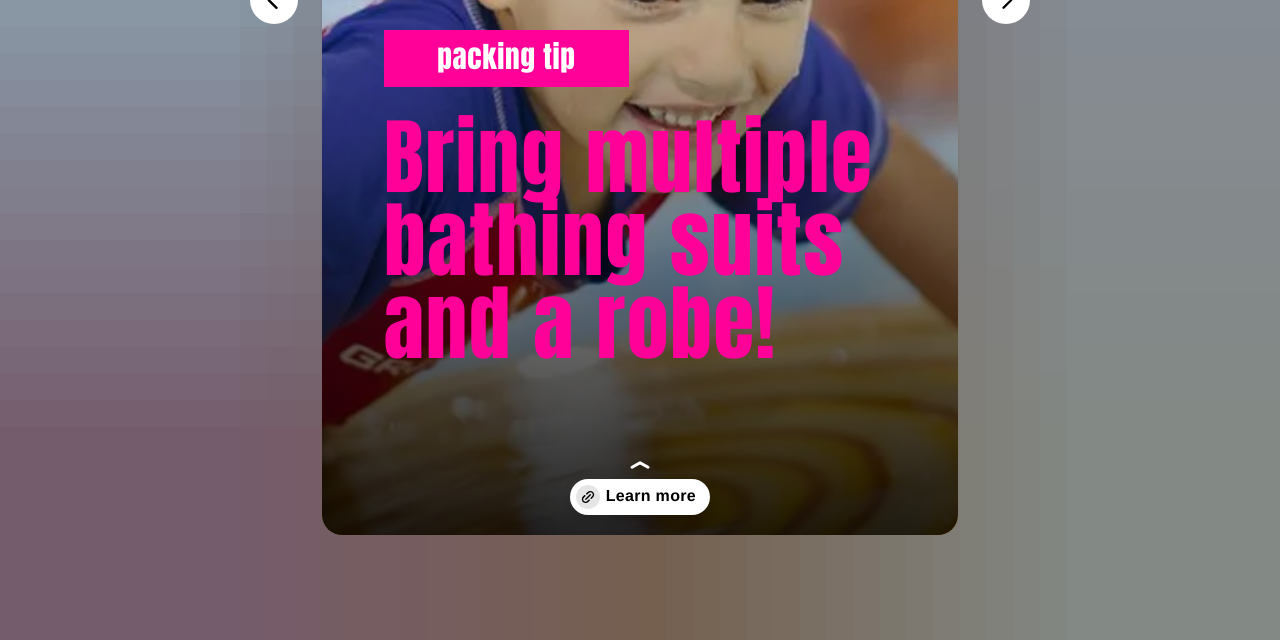Predict the bounding box for the UI component with the following description: "Learn more".

[0.252, 0.719, 0.748, 0.835]